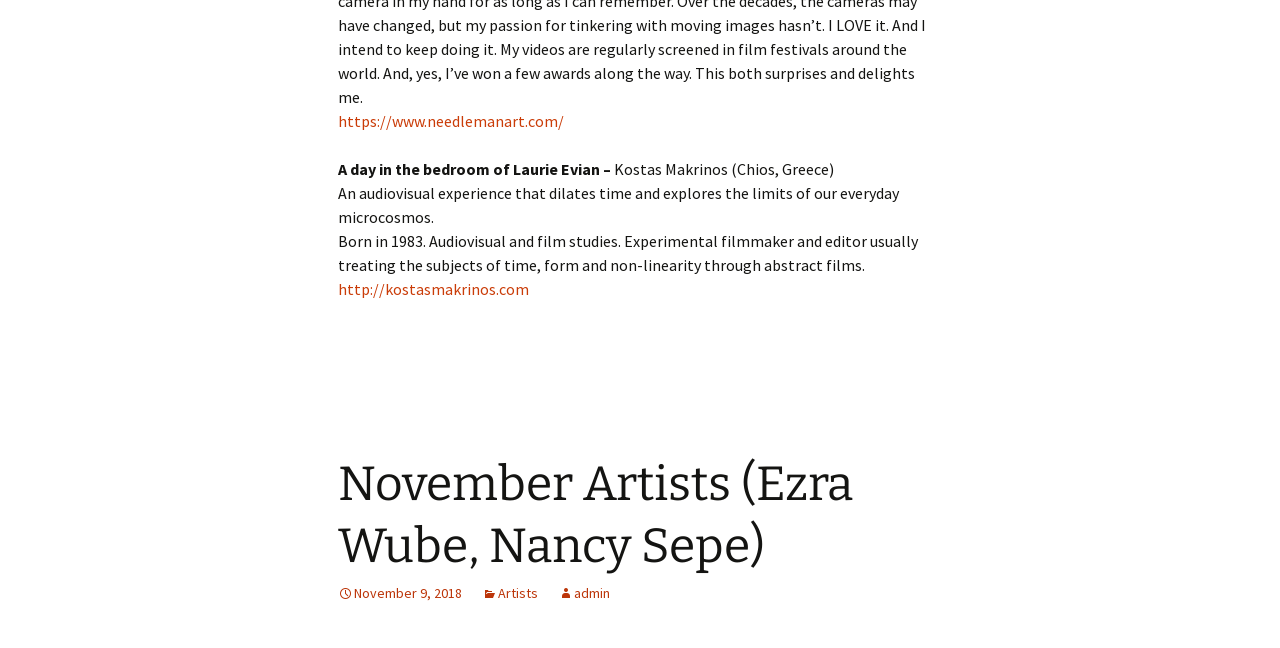What is the nationality of Kostas Makrinos?
Give a detailed response to the question by analyzing the screenshot.

The nationality of Kostas Makrinos is mentioned in the text 'Kostas Makrinos (Chios, Greece)' which is a StaticText element with bounding box coordinates [0.48, 0.245, 0.652, 0.276].